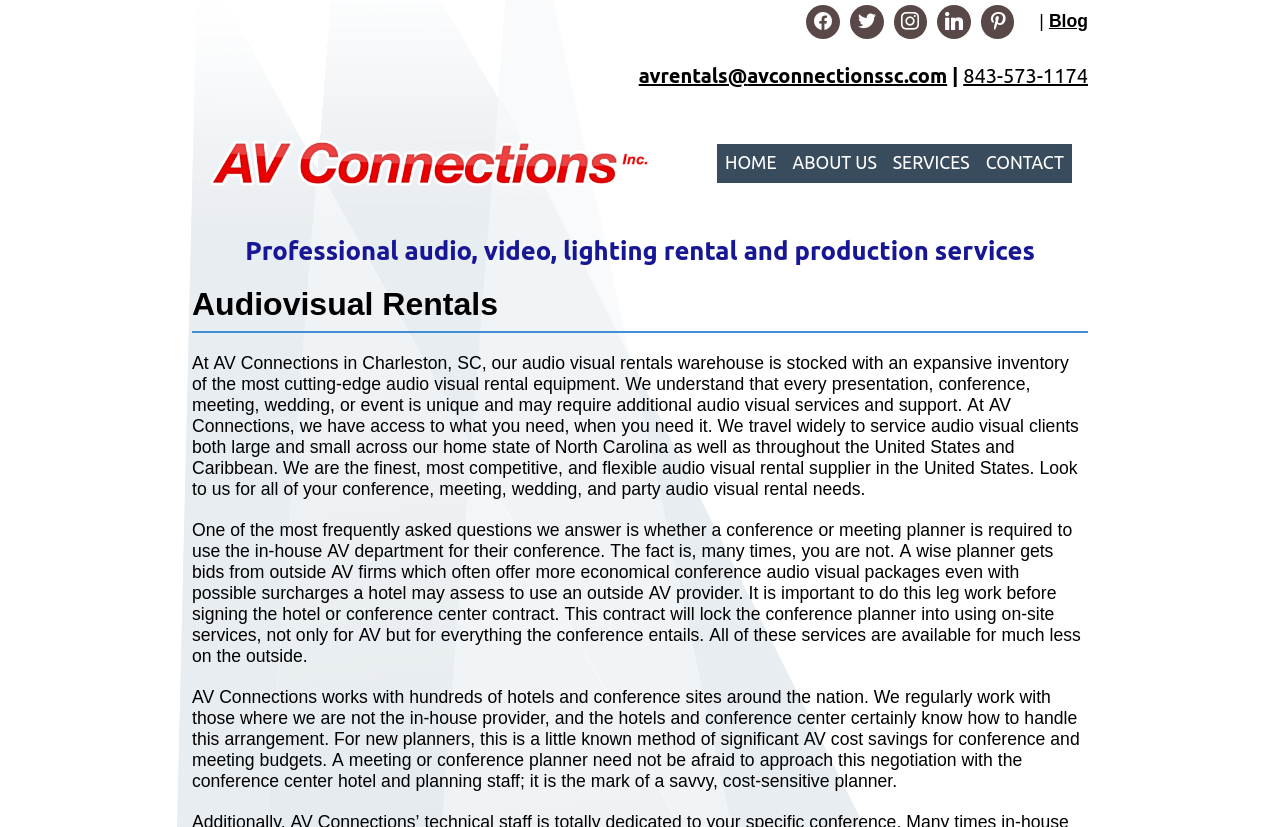Articulate a complete and detailed caption of the webpage elements.

The webpage is about Audiovisual Rentals and AVConnections SC. At the top, there are five social media links, represented by icons, aligned horizontally. Next to them, there is a vertical line, followed by a "Blog" link. Below these elements, there are three links: an email address, a Twitter handle, and a phone number, separated by vertical lines.

On the left side, there is a logo of AVConnections SC, which is also a link. Below the logo, there is a navigation menu with four links: "HOME", "ABOUT US", "SERVICES", and "CONTACT".

The main content of the webpage is divided into three sections. The first section has a heading "Professional audio, video, lighting rental and production services" and a subheading "Audiovisual Rentals". The second section is a paragraph of text that describes the services offered by AV Connections, including audio visual rentals and production services. The third section consists of two paragraphs of text that provide advice to conference and meeting planners on how to save costs on audio visual services by considering outside providers.

Overall, the webpage has a clean and organized structure, with clear headings and concise text. The use of icons and links adds visual interest and makes it easy to navigate.